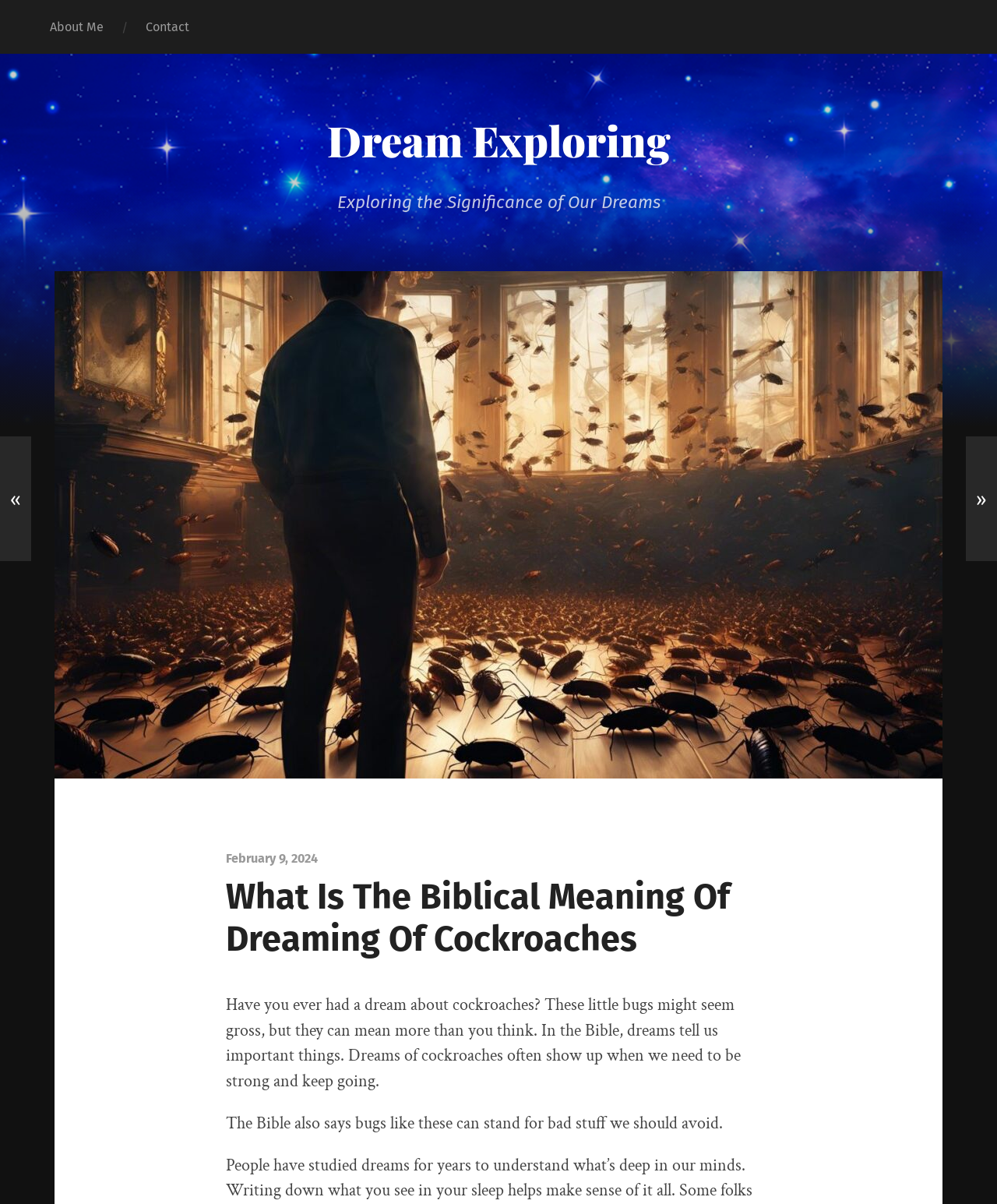Given the element description Contact, predict the bounding box coordinates for the UI element in the webpage screenshot. The format should be (top-left x, top-left y, bottom-right x, bottom-right y), and the values should be between 0 and 1.

[0.125, 0.0, 0.211, 0.045]